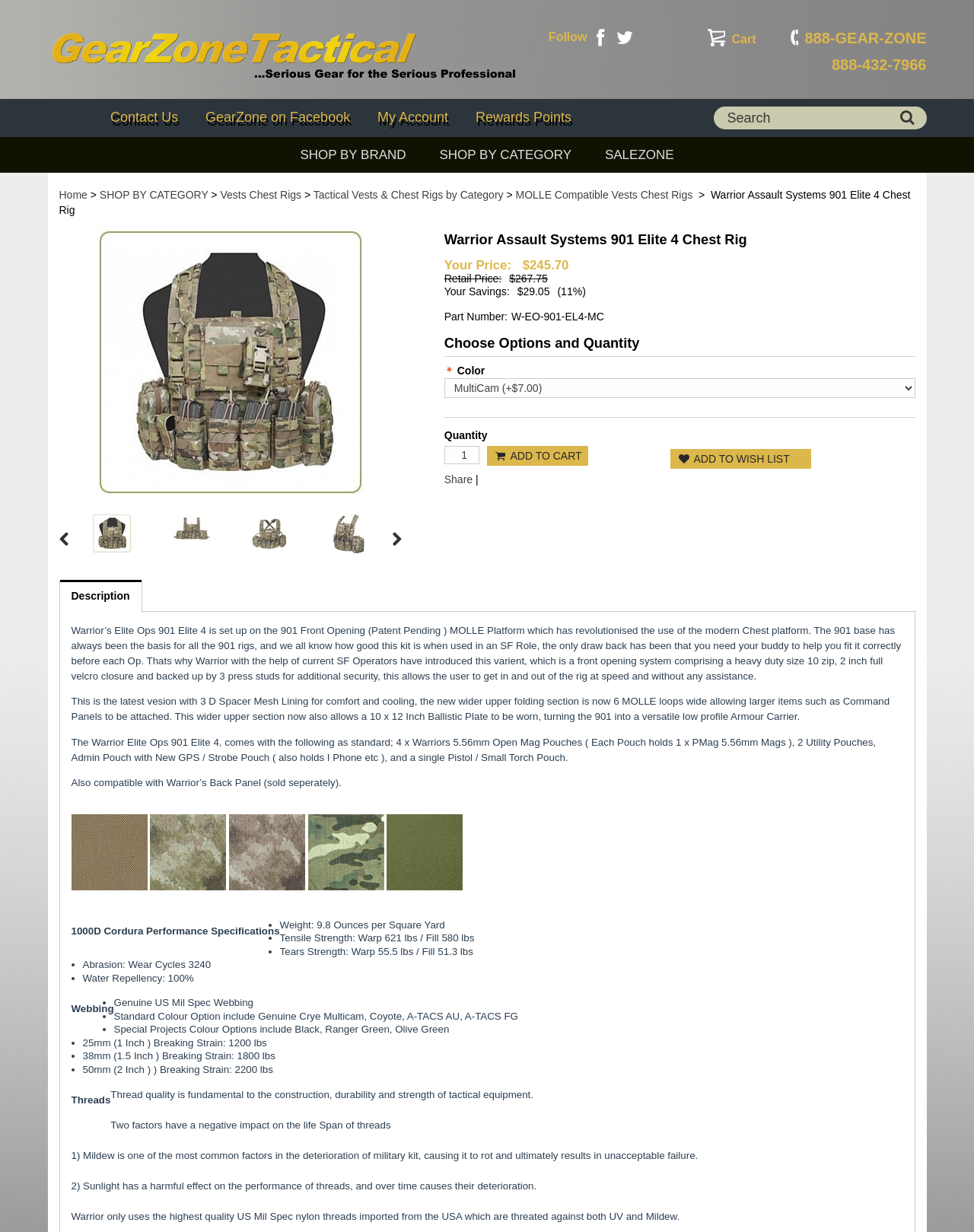Look at the image and give a detailed response to the following question: What is the weight of the Warrior Assault Systems 901 Elite 4 Chest Rig per square yard?

The weight of the Warrior Assault Systems 901 Elite 4 Chest Rig per square yard can be found in the '1000D Cordura Performance Specifications' section, where it is listed as 'Weight: 9.8 Ounces per Square Yard'.